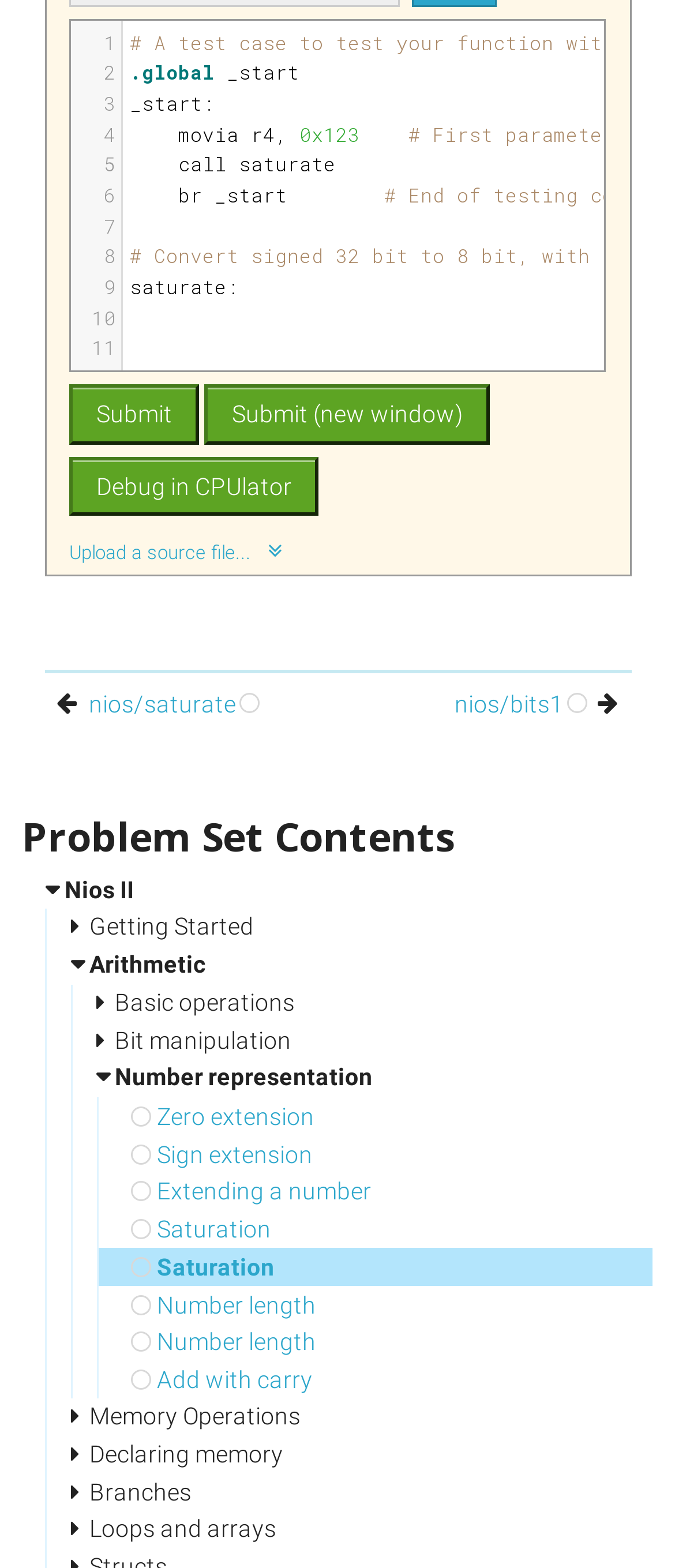Can you find the bounding box coordinates for the element that needs to be clicked to execute this instruction: "Click the 'Debug in CPUlator' button"? The coordinates should be given as four float numbers between 0 and 1, i.e., [left, top, right, bottom].

[0.103, 0.291, 0.473, 0.329]